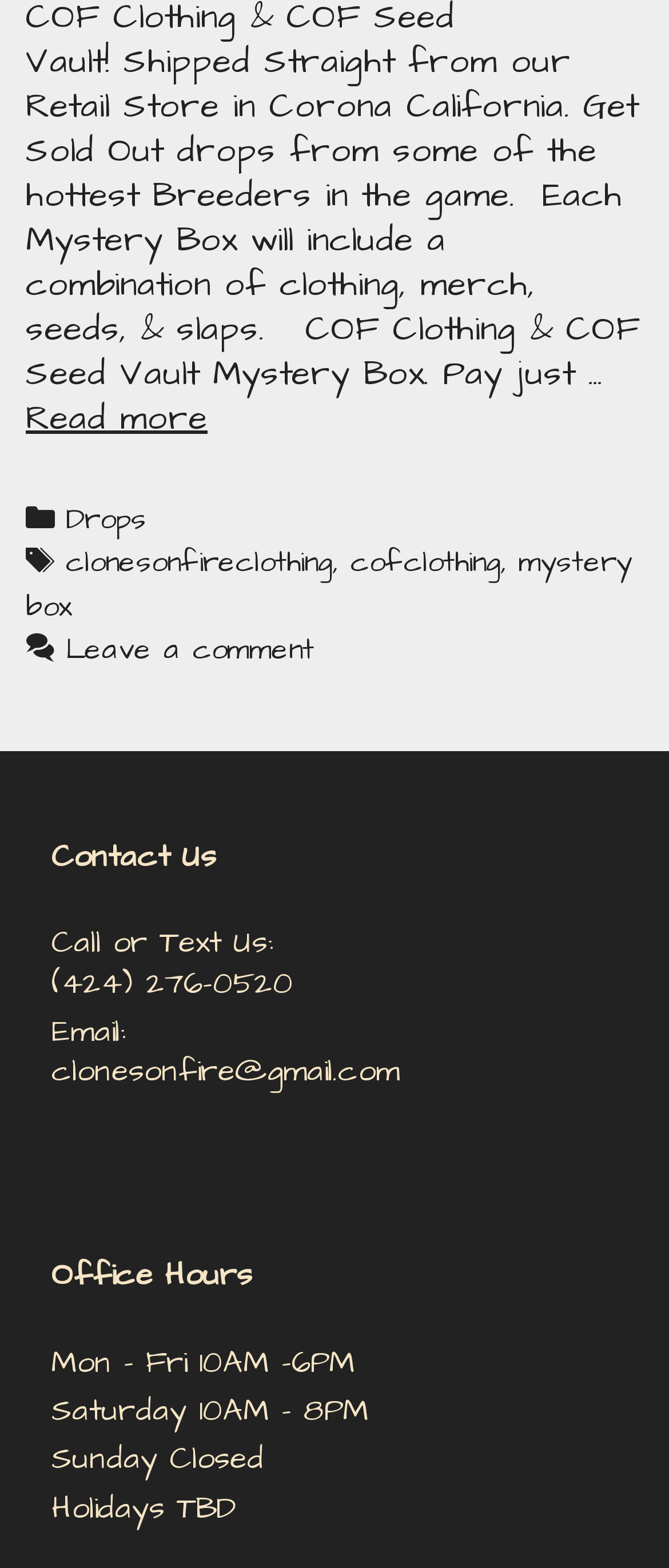Provide the bounding box coordinates for the UI element that is described as: "Read moreCOF Clothing Mystery Box".

[0.038, 0.251, 0.31, 0.282]